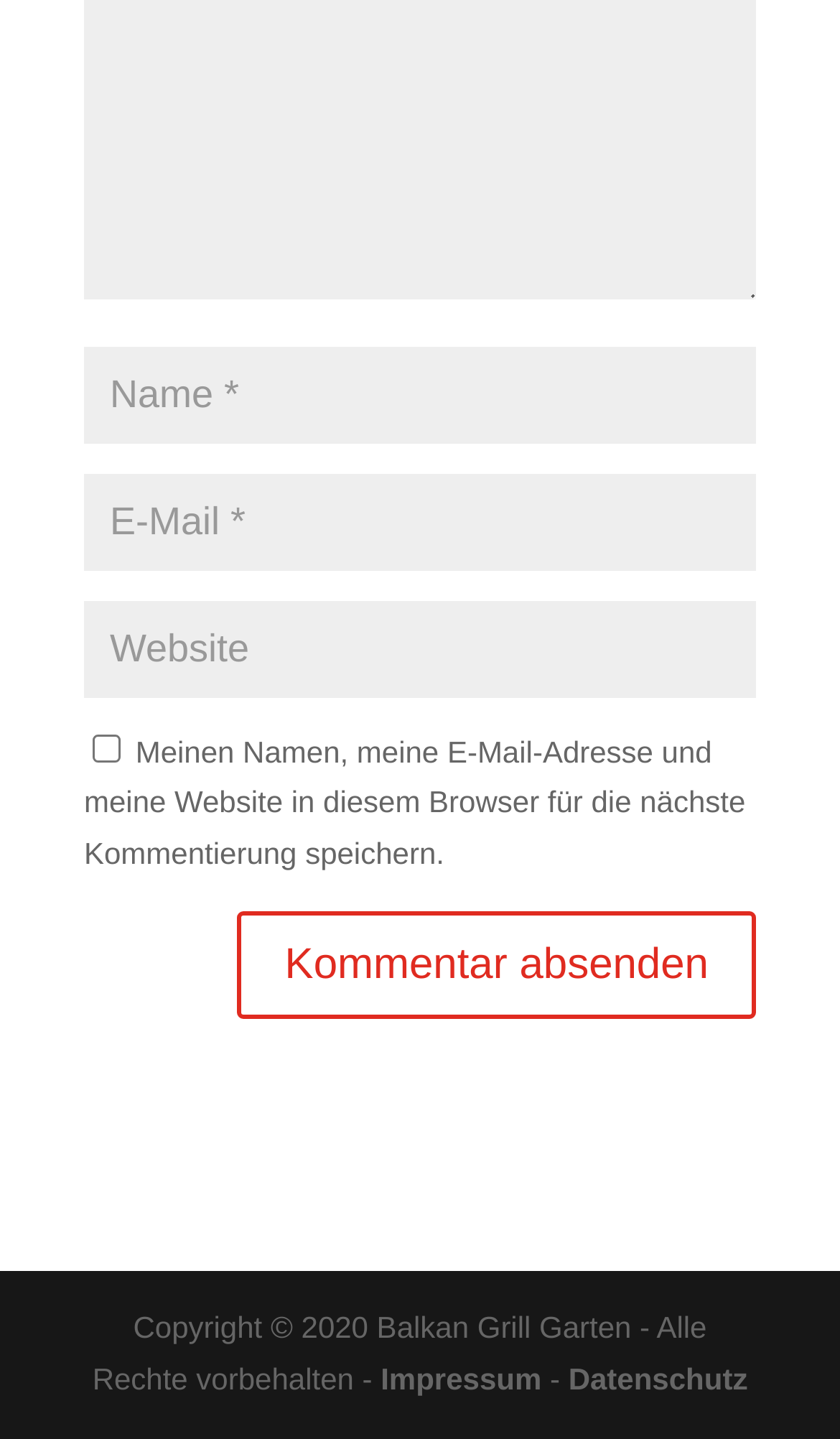How many textboxes are there?
Look at the screenshot and respond with a single word or phrase.

3